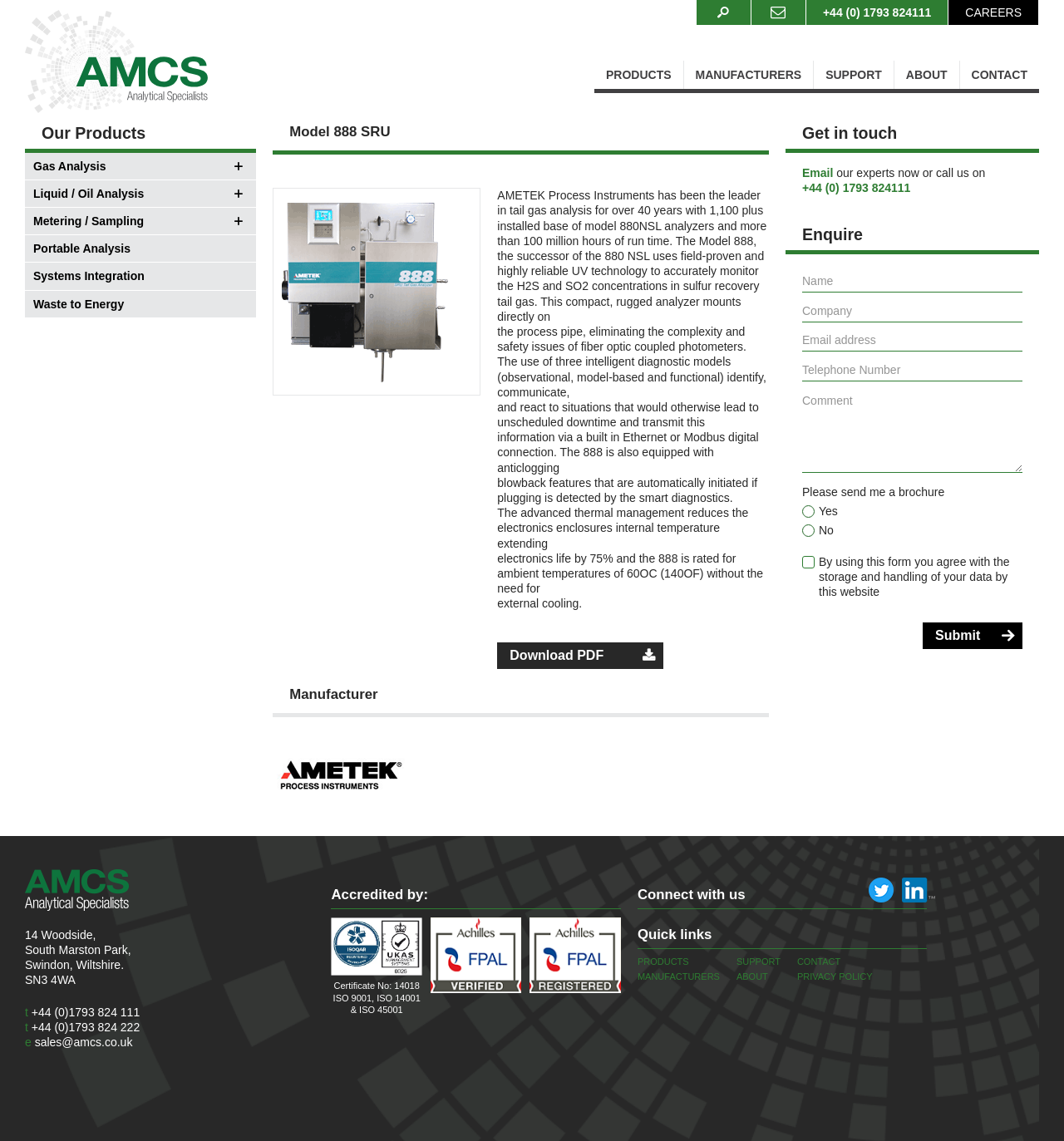Identify the bounding box coordinates of the element to click to follow this instruction: 'Download the PDF'. Ensure the coordinates are four float values between 0 and 1, provided as [left, top, right, bottom].

[0.467, 0.563, 0.624, 0.586]